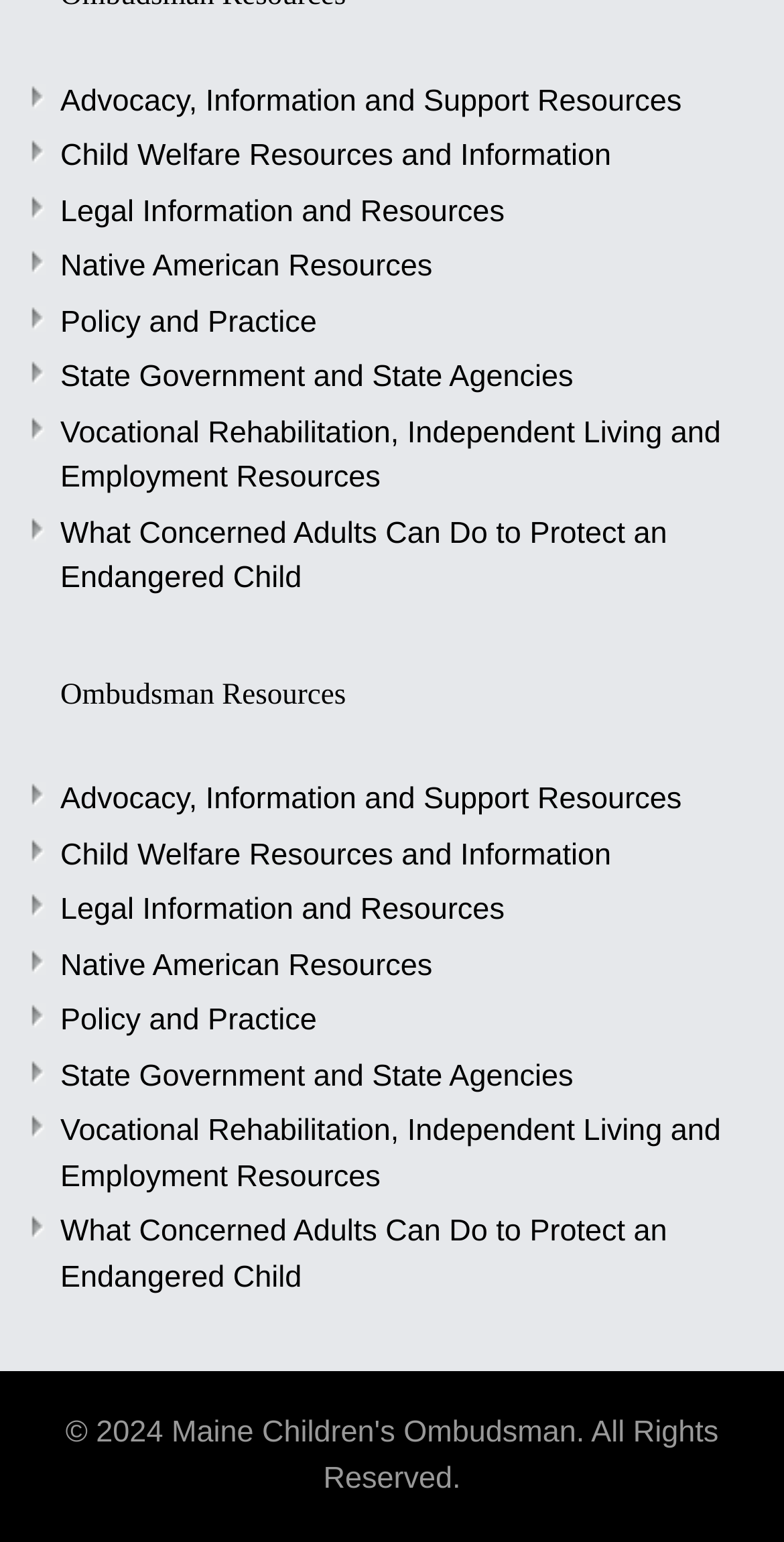Identify the bounding box for the UI element described as: "Advocacy, Information and Support Resources". The coordinates should be four float numbers between 0 and 1, i.e., [left, top, right, bottom].

[0.077, 0.507, 0.869, 0.529]